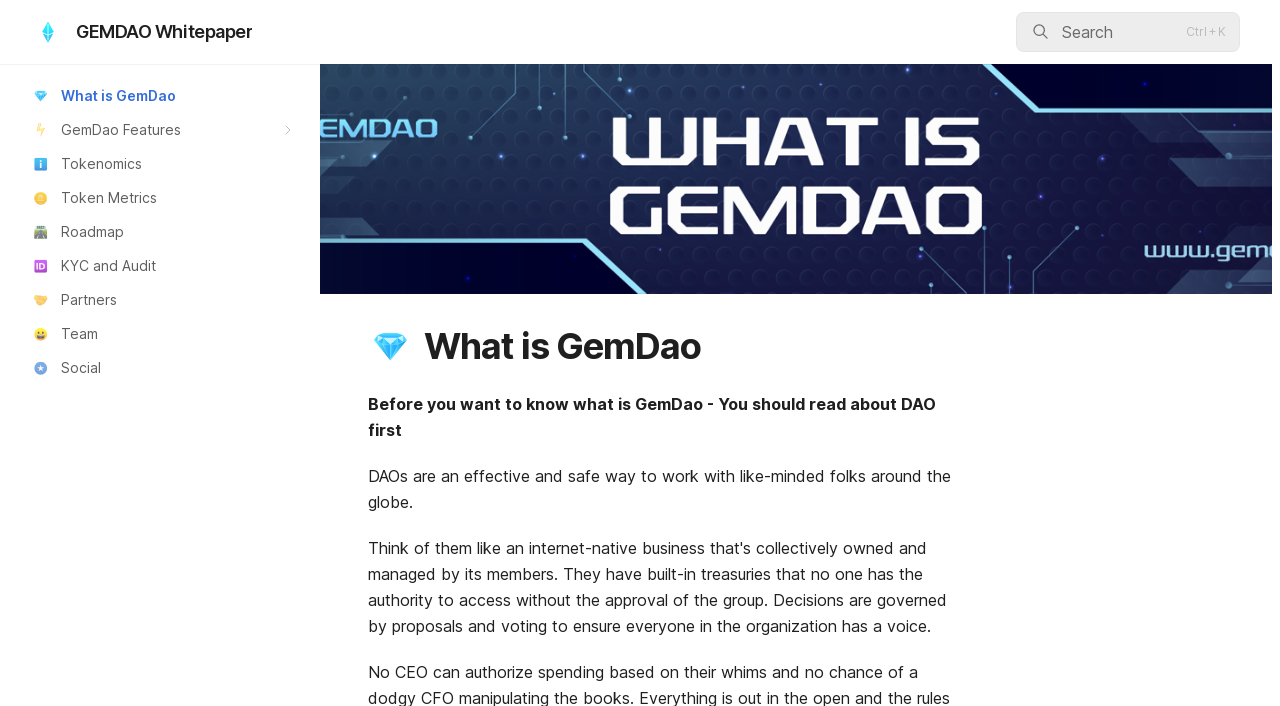Show the bounding box coordinates of the element that should be clicked to complete the task: "Learn about GemDao".

[0.009, 0.113, 0.238, 0.159]